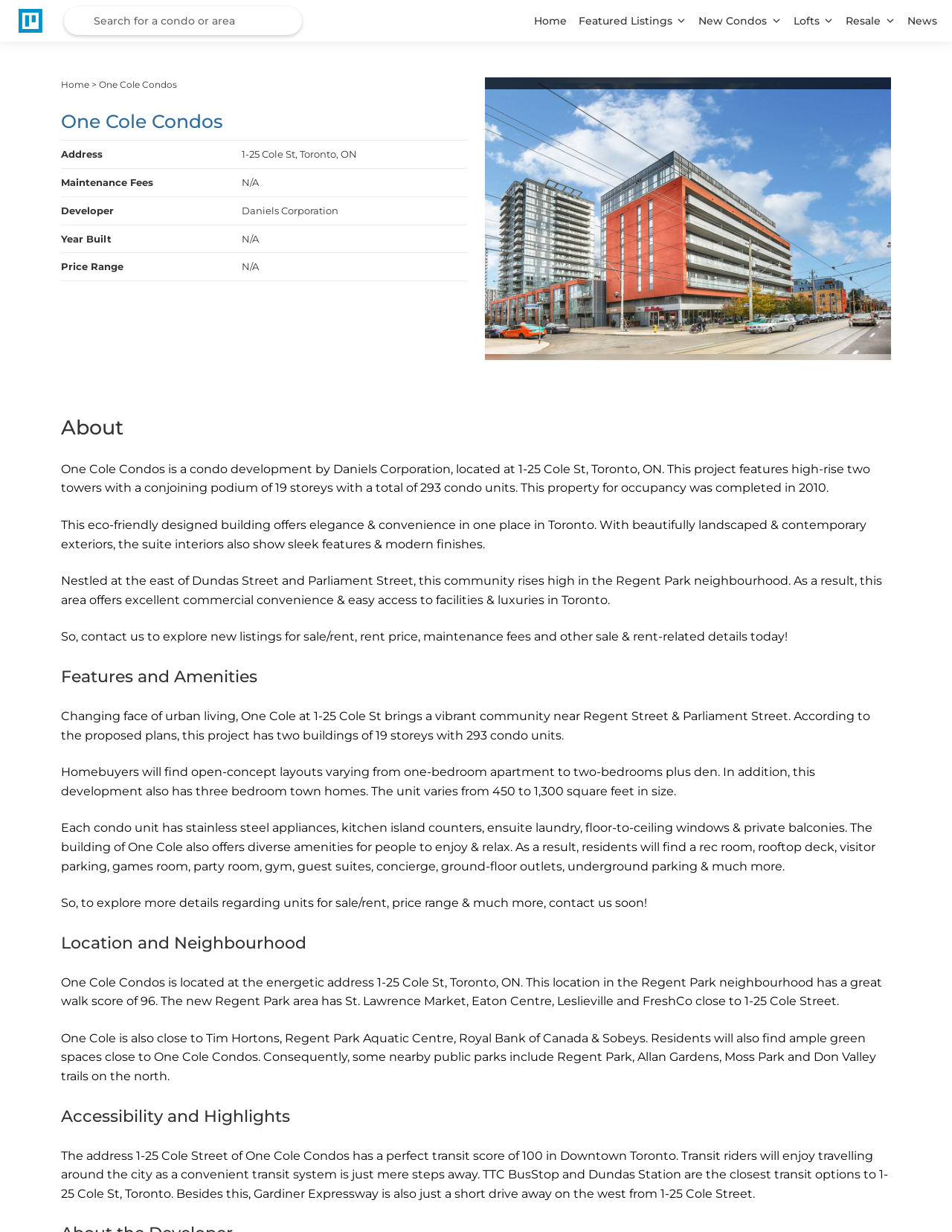Please identify the bounding box coordinates of the element I need to click to follow this instruction: "Explore One Cole Condos".

[0.104, 0.064, 0.186, 0.073]